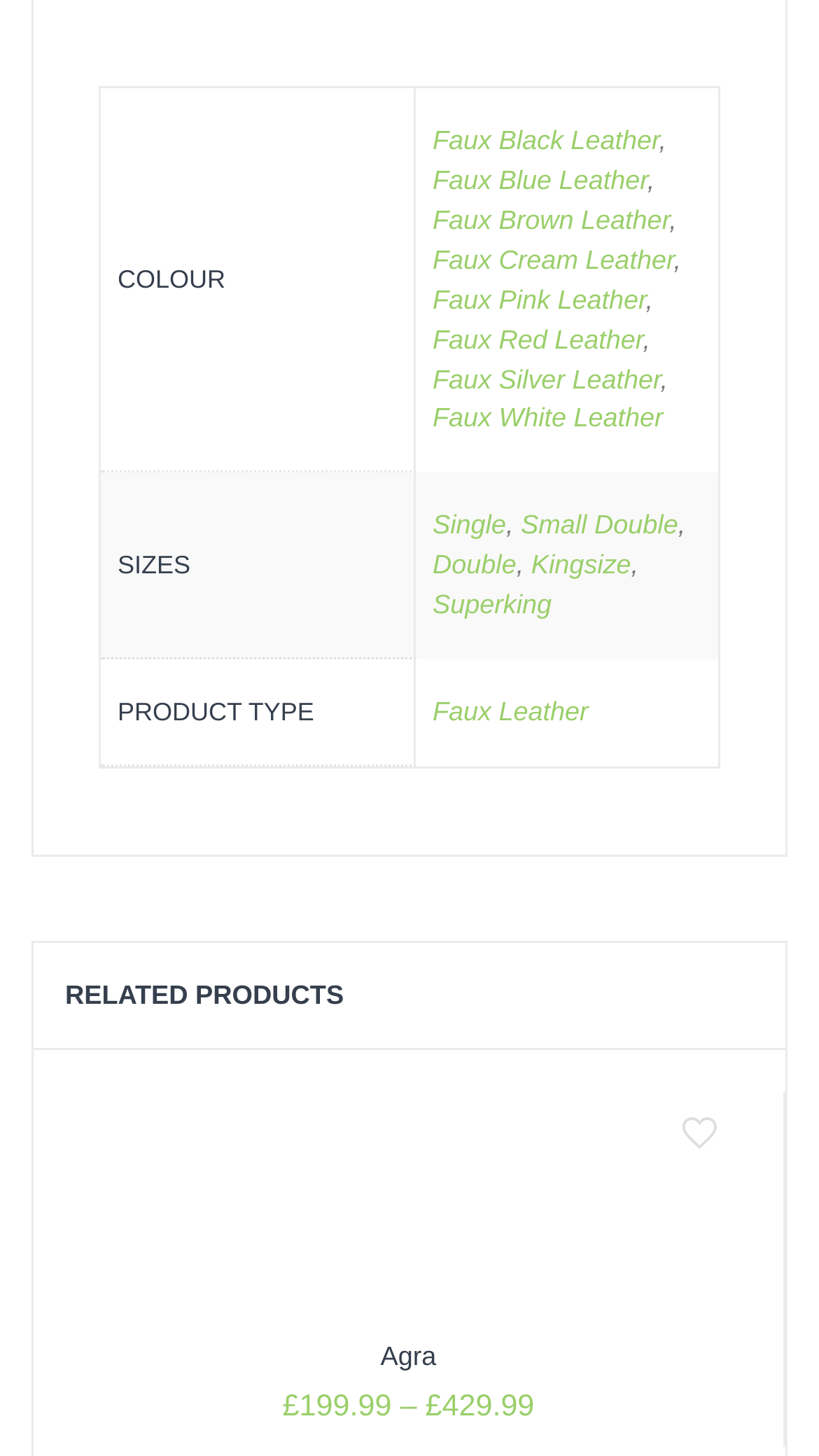Please find the bounding box coordinates of the clickable region needed to complete the following instruction: "Select a colour option". The bounding box coordinates must consist of four float numbers between 0 and 1, i.e., [left, top, right, bottom].

[0.528, 0.087, 0.805, 0.107]